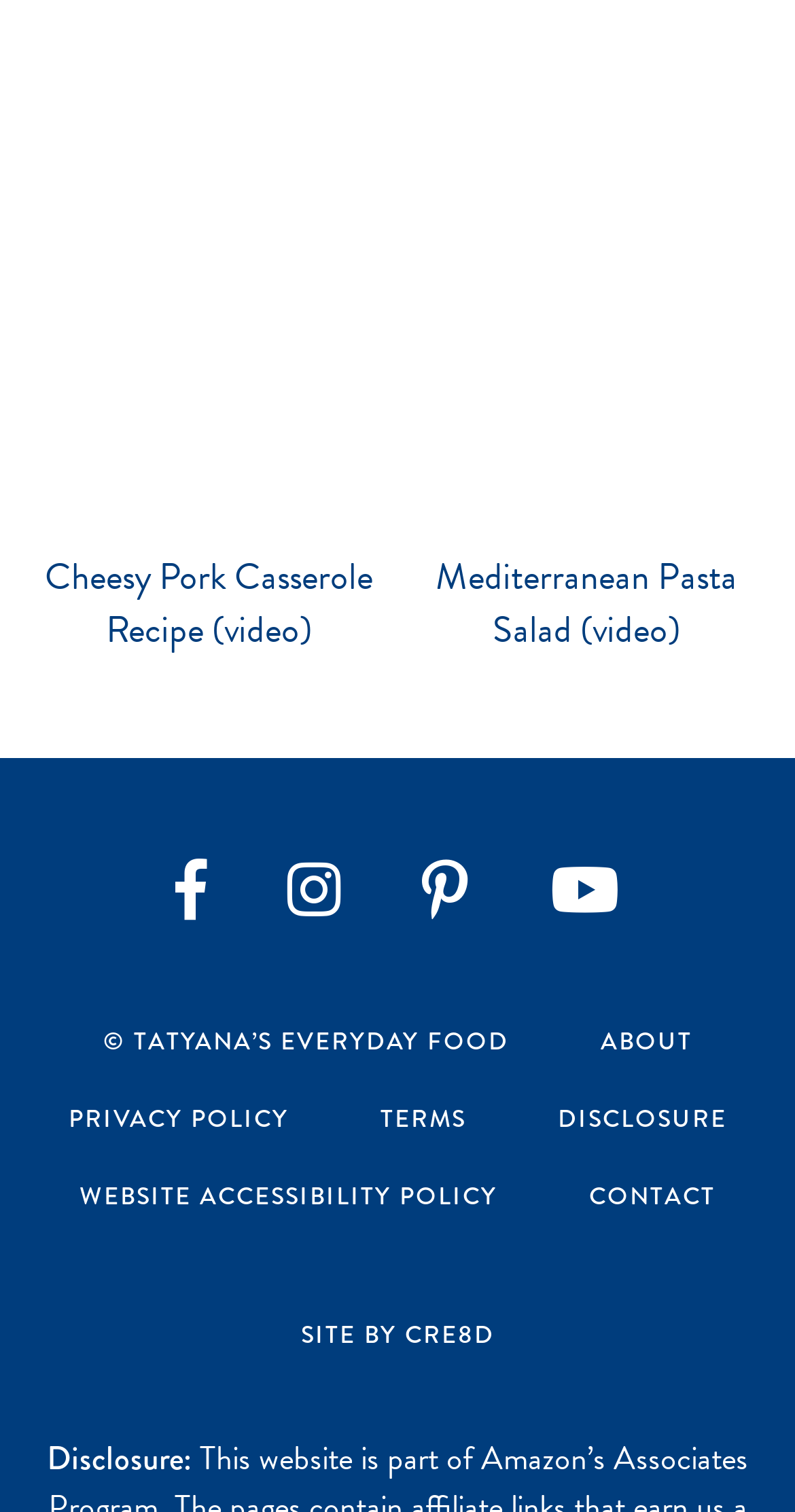Find the bounding box coordinates for the HTML element described in this sentence: "BETTER HEALTH". Provide the coordinates as four float numbers between 0 and 1, in the format [left, top, right, bottom].

None